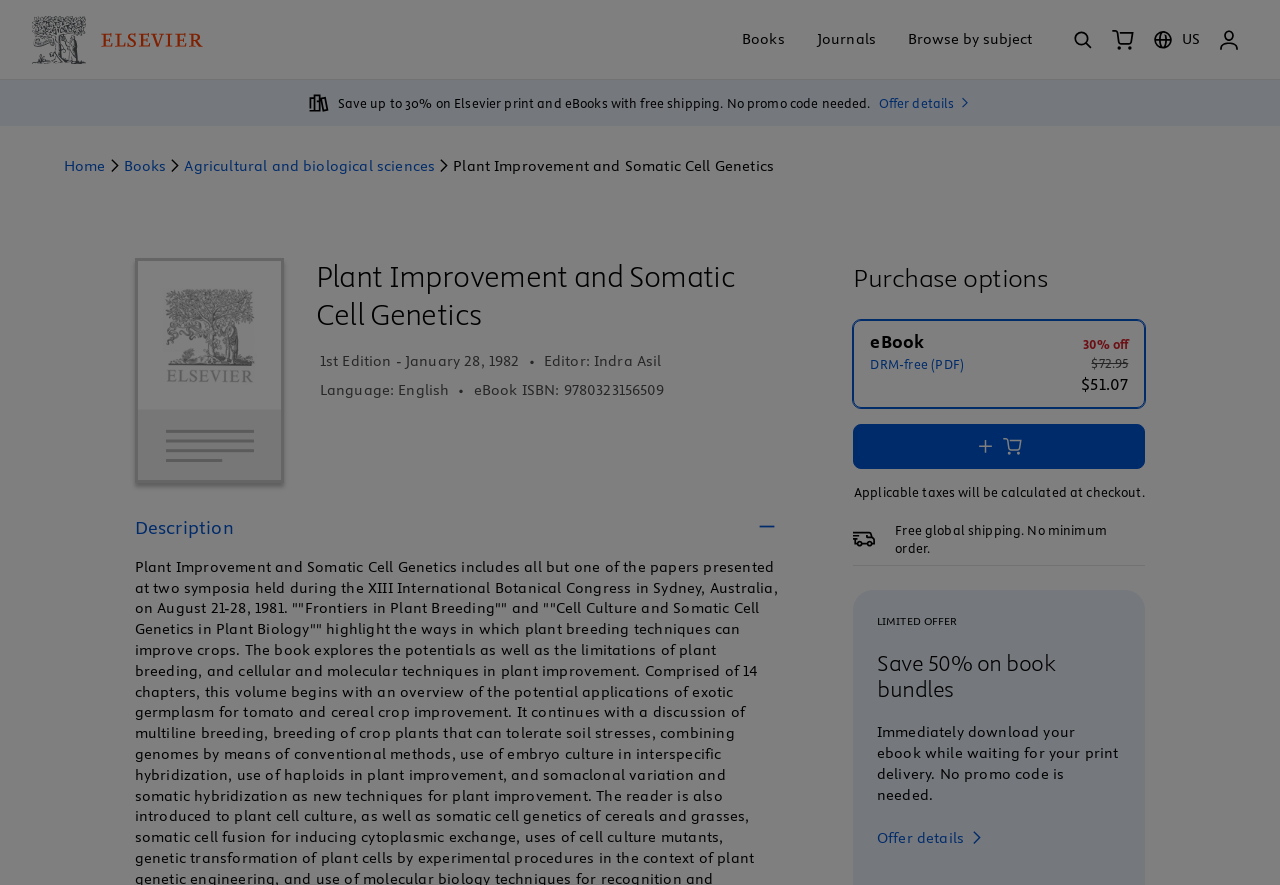Please extract the webpage's main title and generate its text content.

Plant Improvement and Somatic Cell Genetics